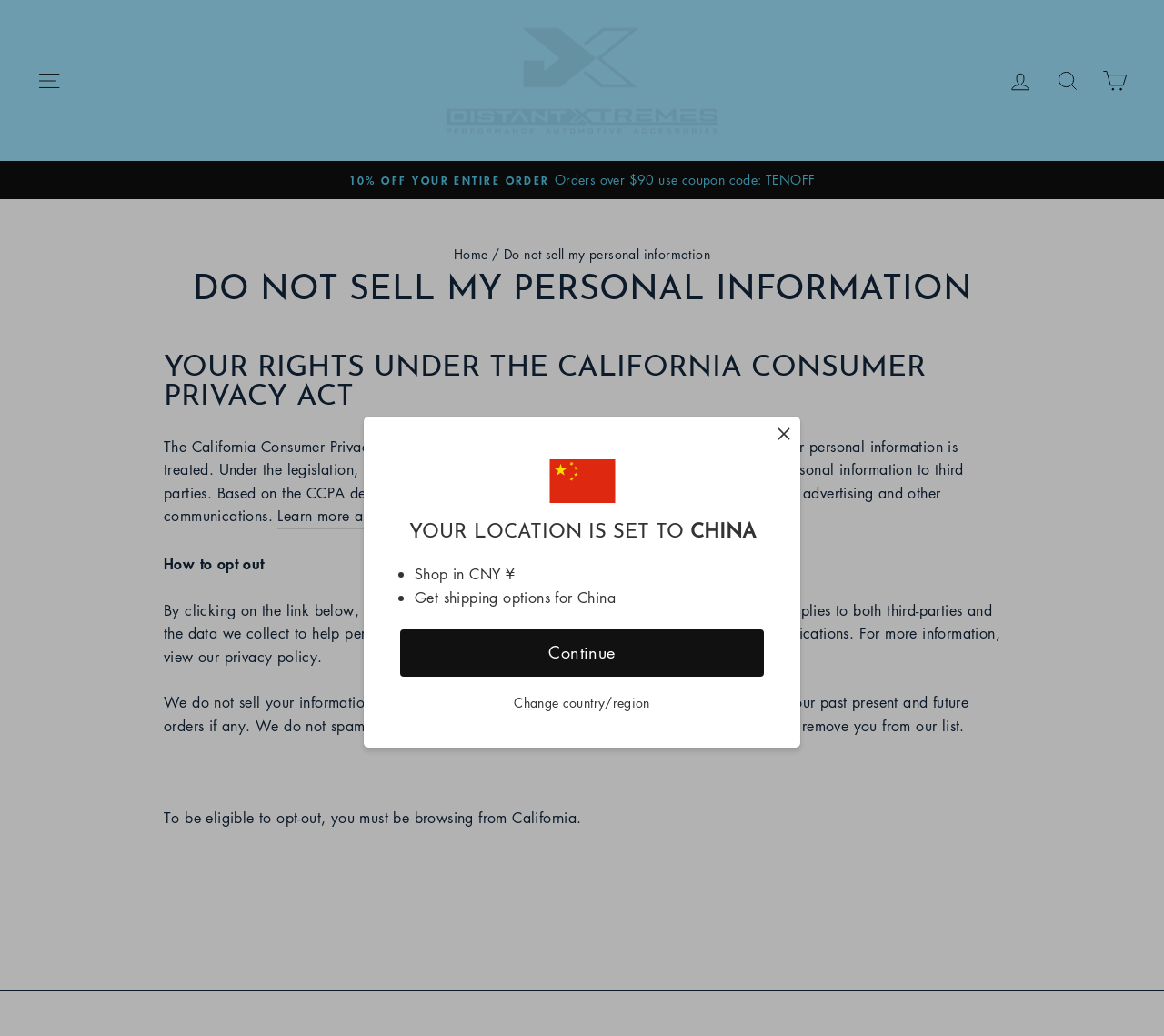Could you highlight the region that needs to be clicked to execute the instruction: "Dismiss the location notification"?

[0.667, 0.411, 0.68, 0.43]